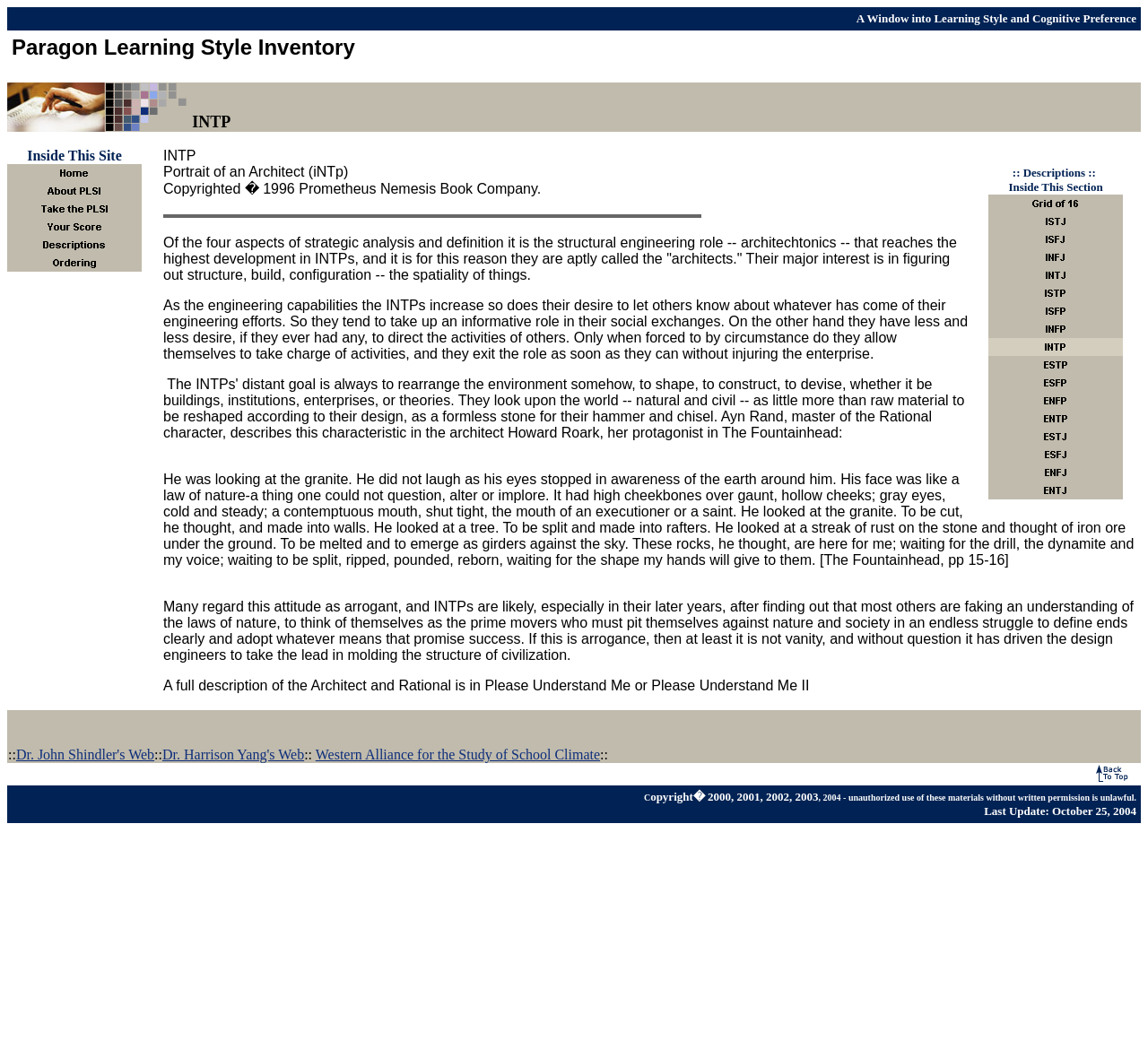What is the profession of the person described?
Deliver a detailed and extensive answer to the question.

I found the profession of the person described by reading the text content of the webpage, specifically the paragraph that describes the characteristics of INTPs. It is mentioned that they are aptly called 'architects'.